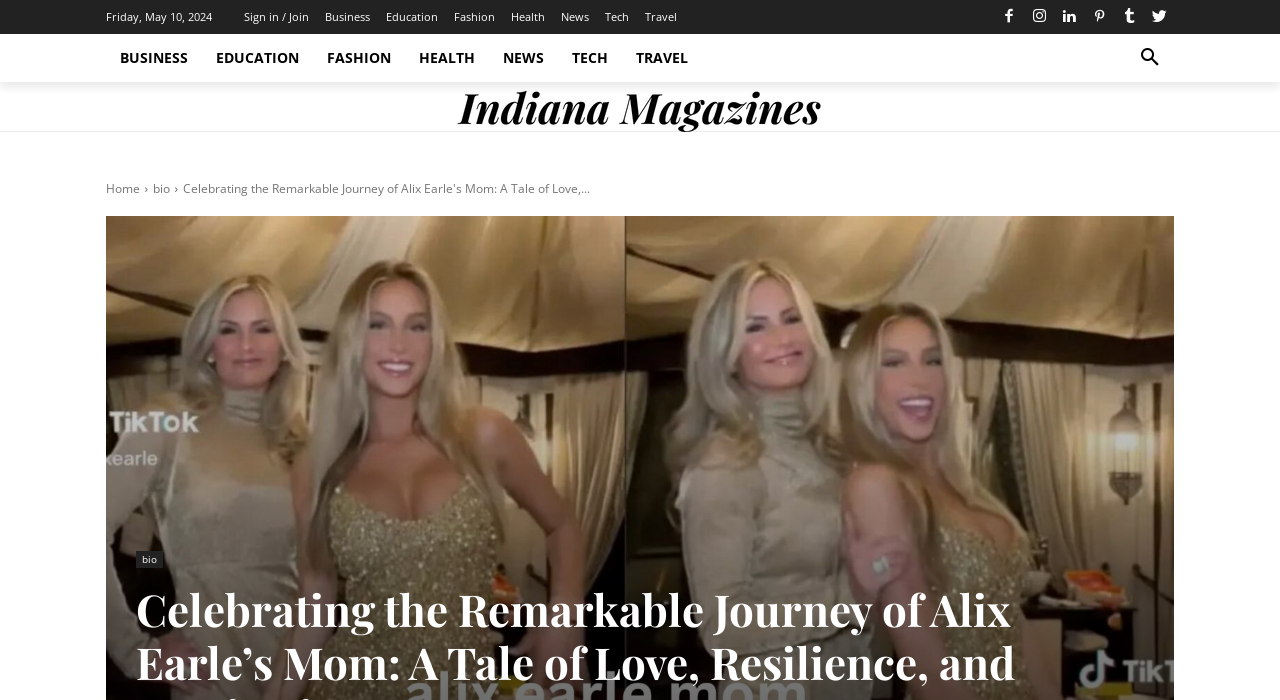Please identify the coordinates of the bounding box for the clickable region that will accomplish this instruction: "Click on the 'Sign in / Join' link".

[0.191, 0.016, 0.241, 0.031]